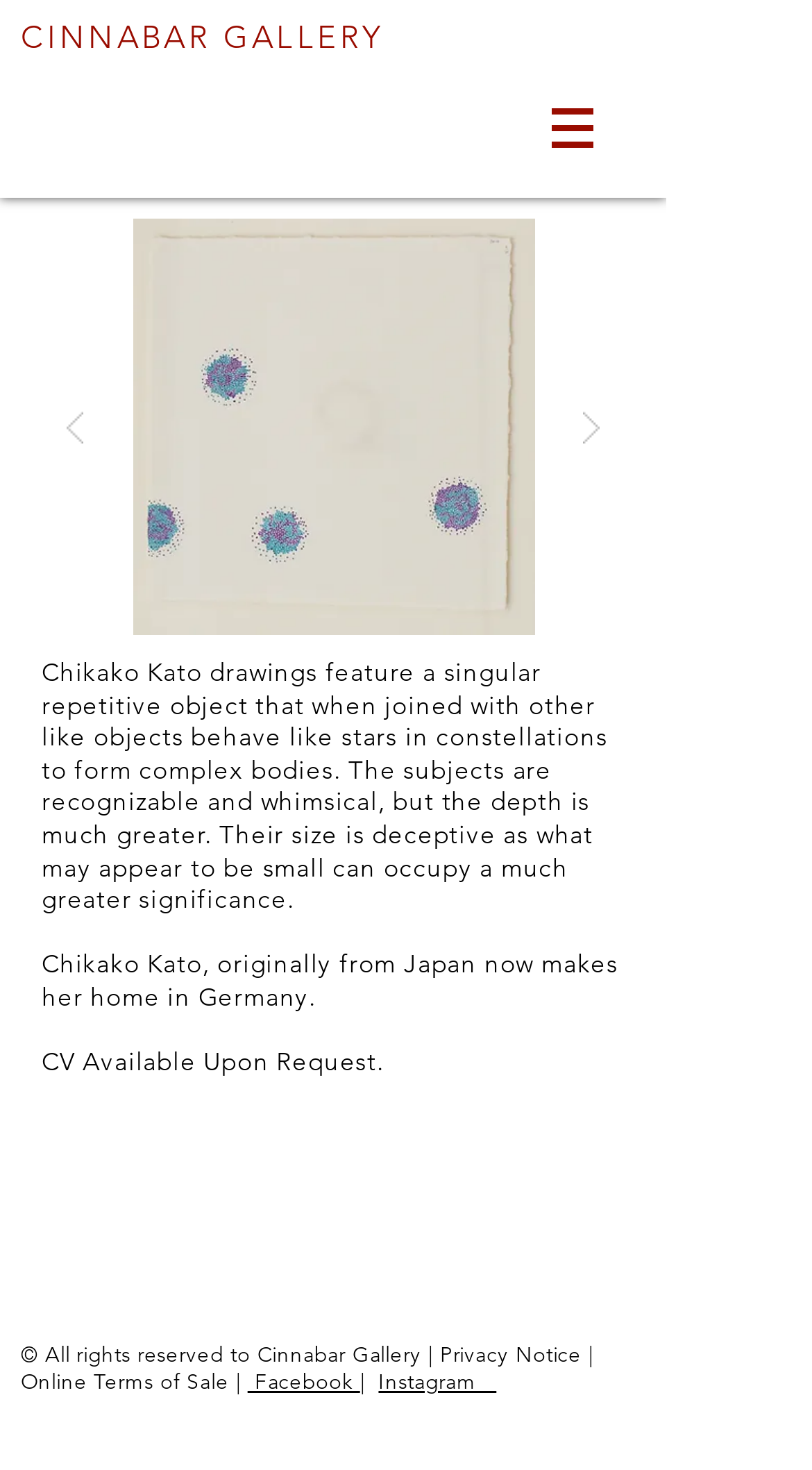Please find the bounding box for the UI element described by: "Facebook".

[0.305, 0.931, 0.443, 0.949]